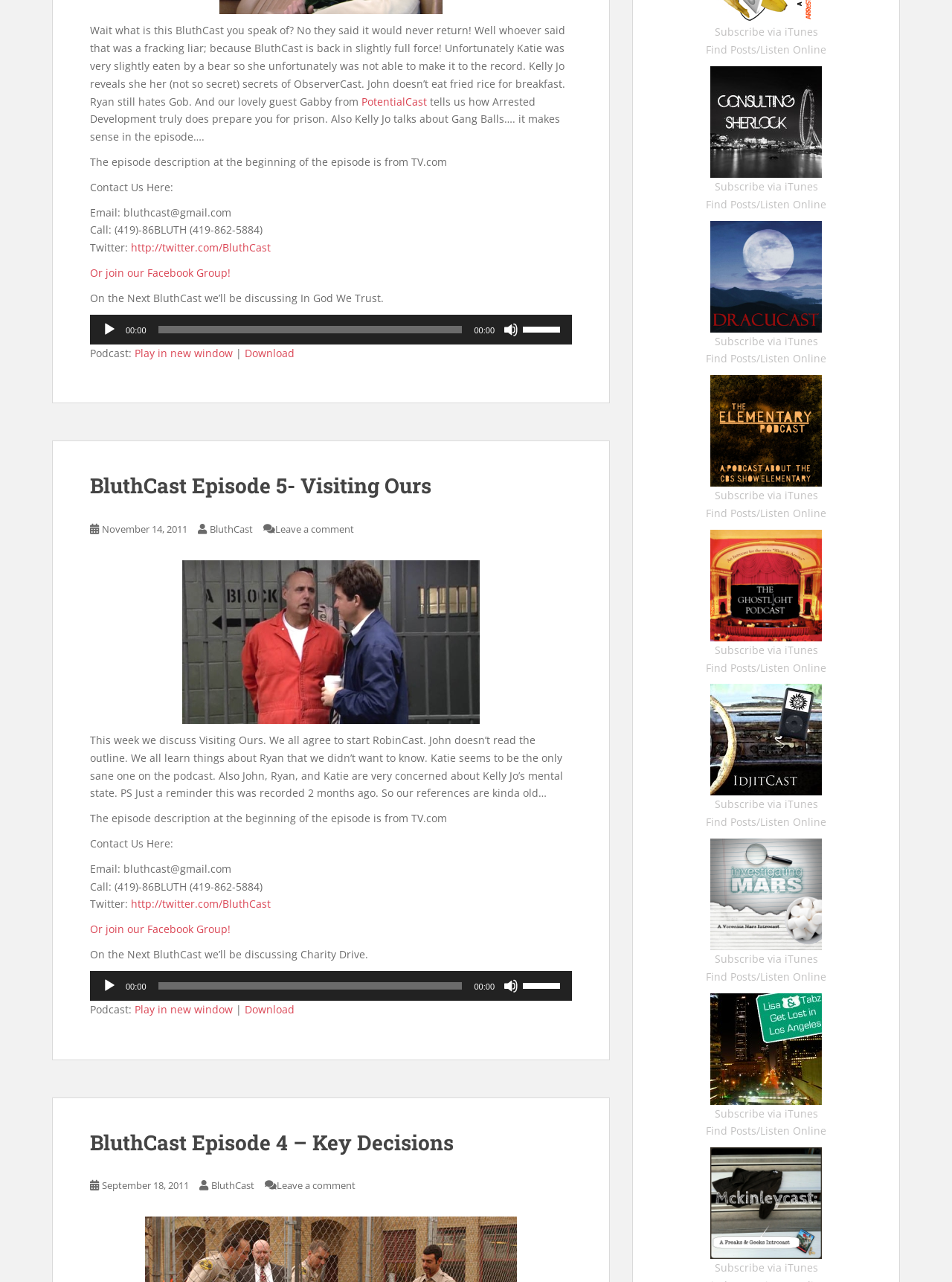From the webpage screenshot, identify the region described by parent_node: Subscribe via iTunes. Provide the bounding box coordinates as (top-left x, top-left y, bottom-right x, bottom-right y), with each value being a floating point number between 0 and 1.

[0.746, 0.45, 0.863, 0.461]